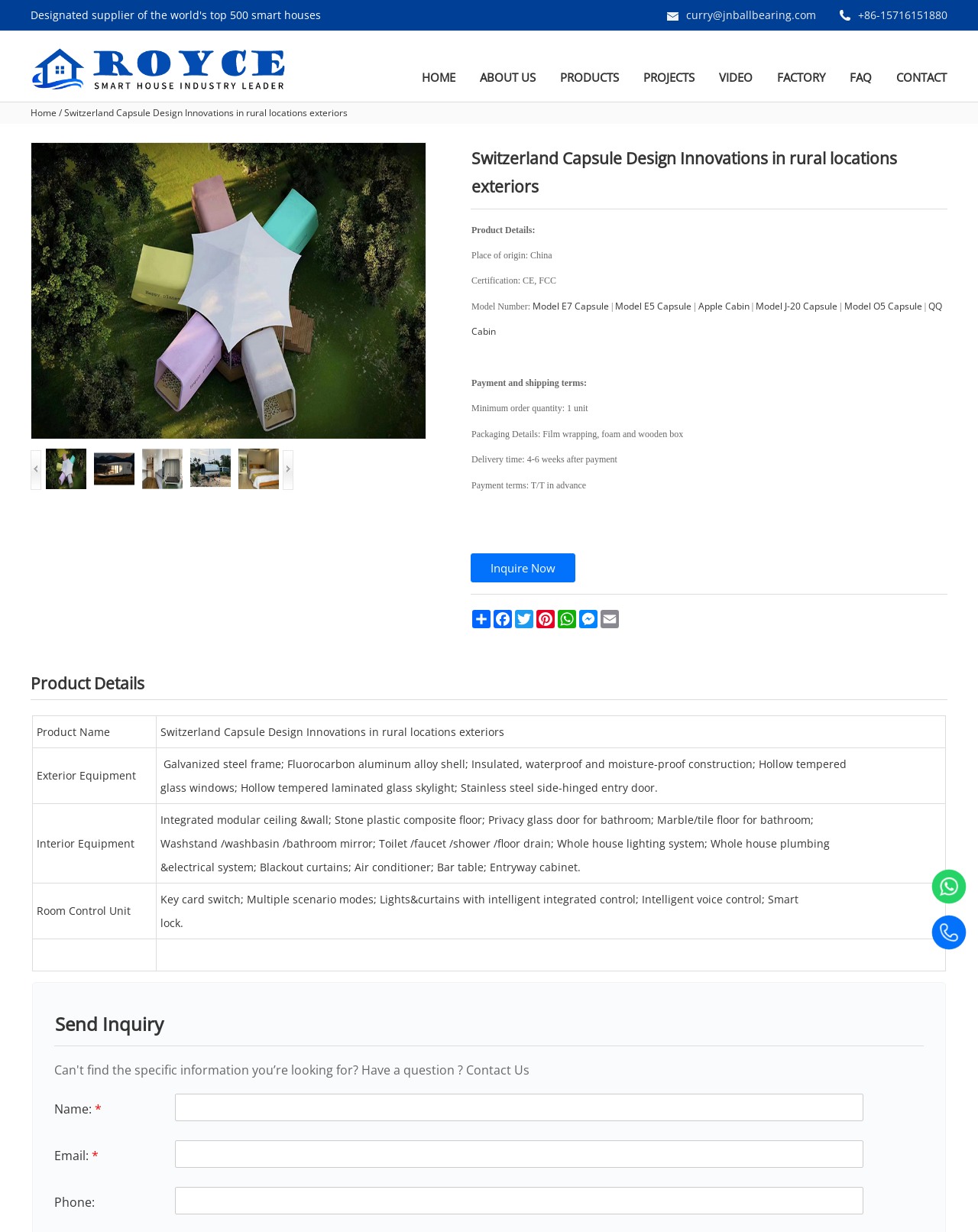How many models are listed?
Using the image, respond with a single word or phrase.

5